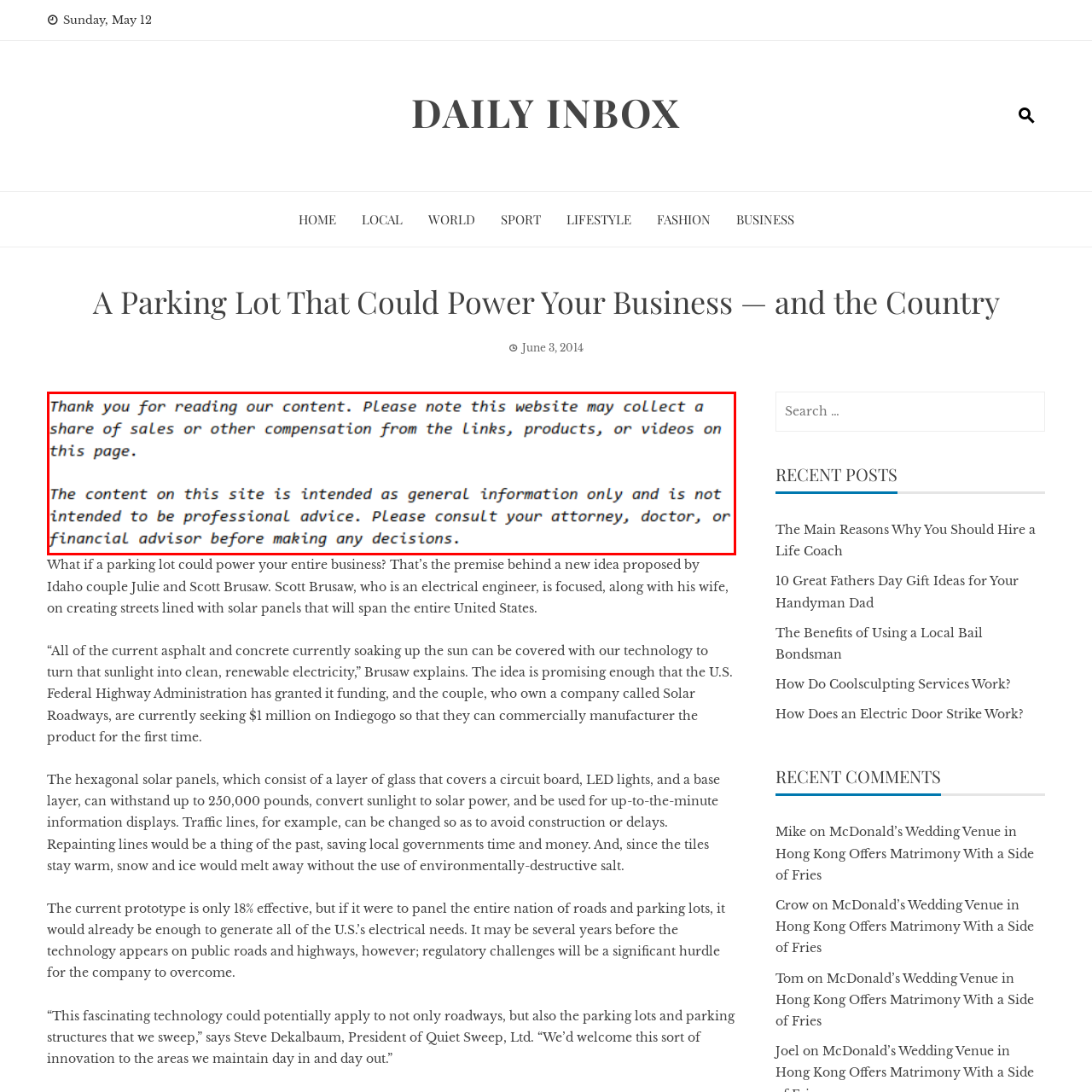Why should readers consult qualified professionals?
Assess the image contained within the red bounding box and give a detailed answer based on the visual elements present in the image.

The notice advises readers to consult with qualified professionals, such as attorneys, doctors, or financial advisors, before making any decisions based on the material presented on the website. This is because the website's content is not a substitute for professional advice, and readers should seek expert opinion to ensure they are making informed decisions.